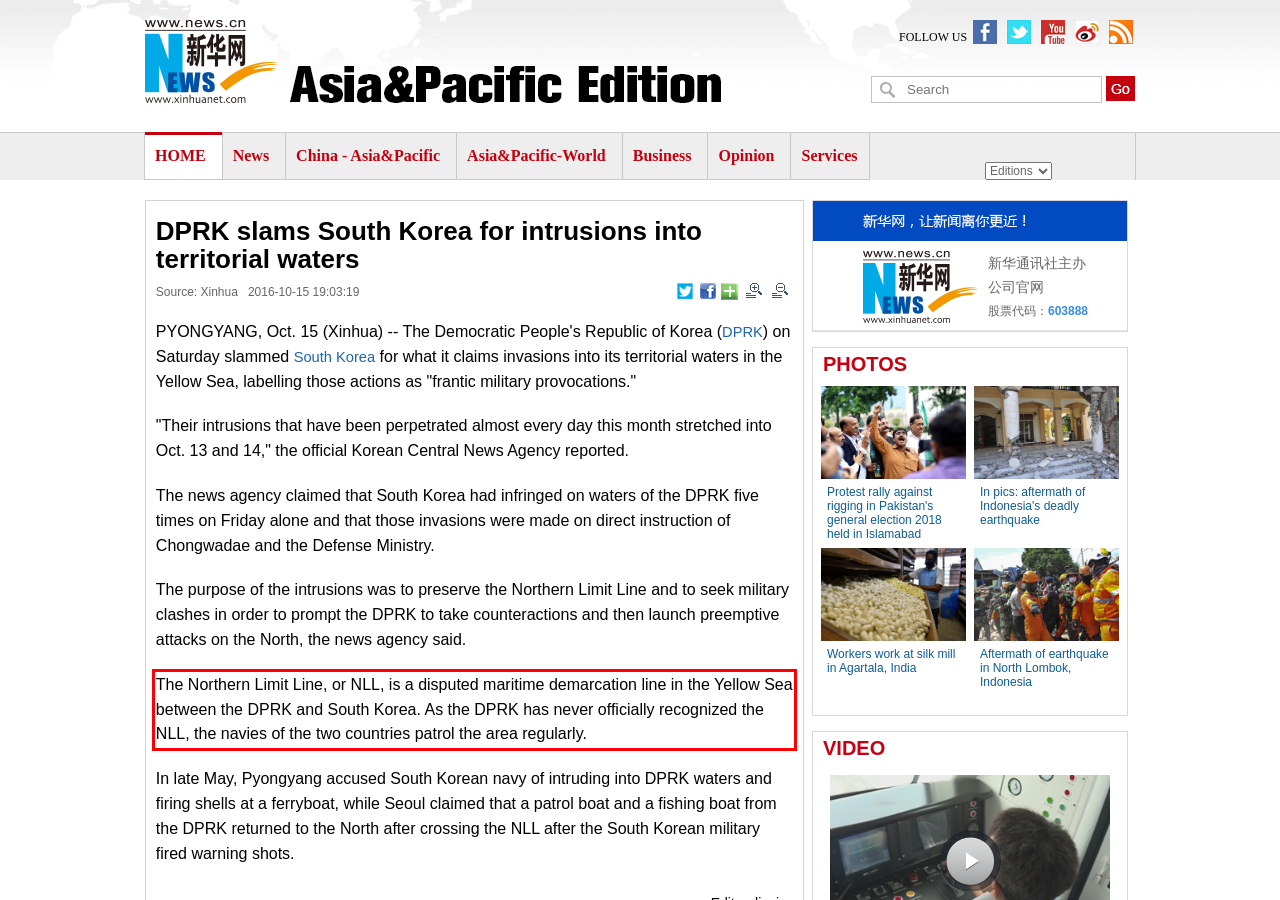Locate the red bounding box in the provided webpage screenshot and use OCR to determine the text content inside it.

The Northern Limit Line, or NLL, is a disputed maritime demarcation line in the Yellow Sea between the DPRK and South Korea. As the DPRK has never officially recognized the NLL, the navies of the two countries patrol the area regularly.